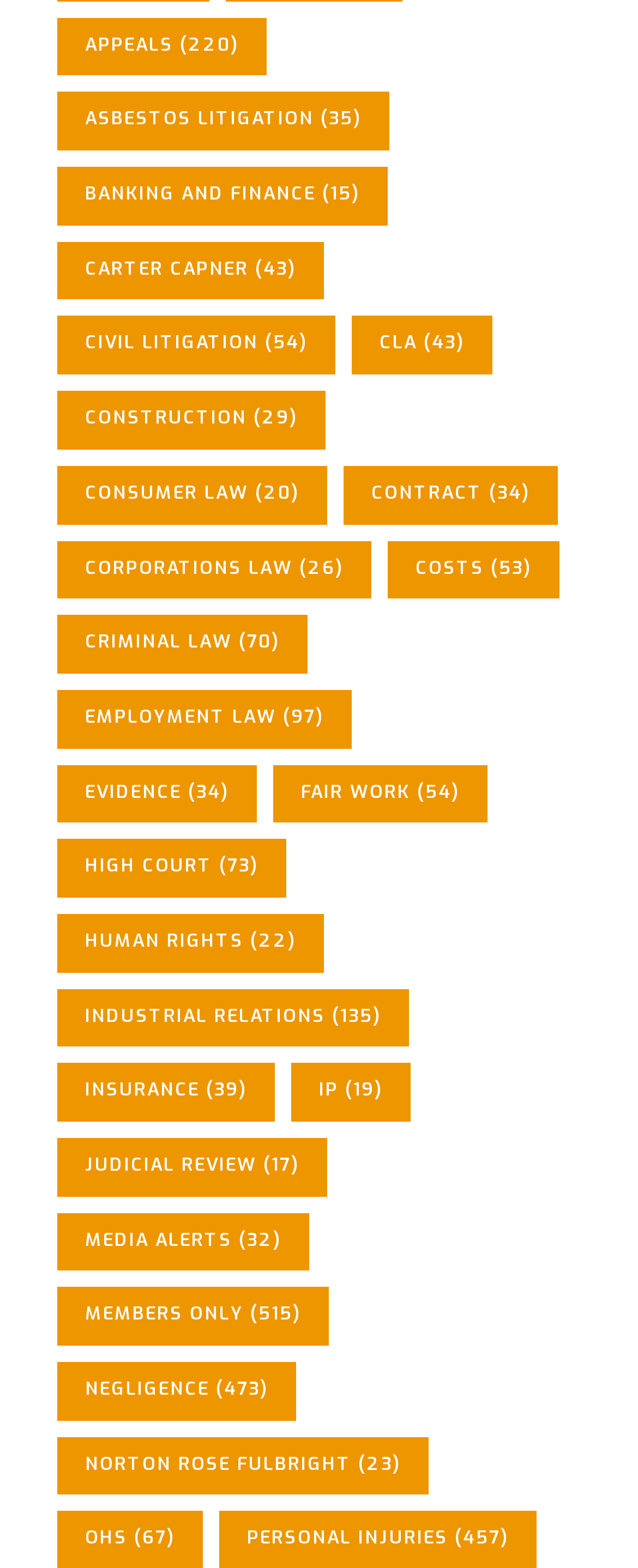Bounding box coordinates are specified in the format (top-left x, top-left y, bottom-right x, bottom-right y). All values are floating point numbers bounded between 0 and 1. Please provide the bounding box coordinate of the region this sentence describes: Banking and Finance (15)

[0.09, 0.106, 0.608, 0.144]